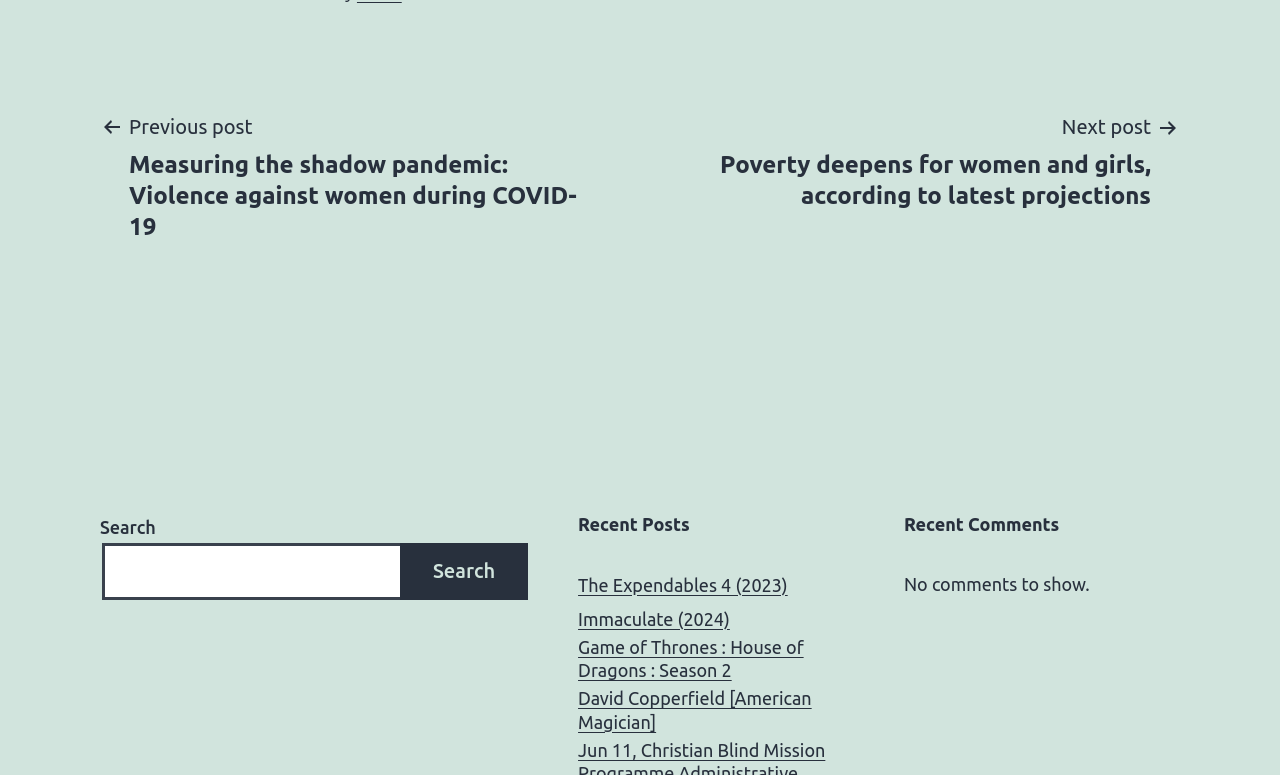Is there any comment shown on the webpage?
With the help of the image, please provide a detailed response to the question.

The 'Recent Comments' section has a static text 'No comments to show.', which indicates that there are no comments to display on the webpage.